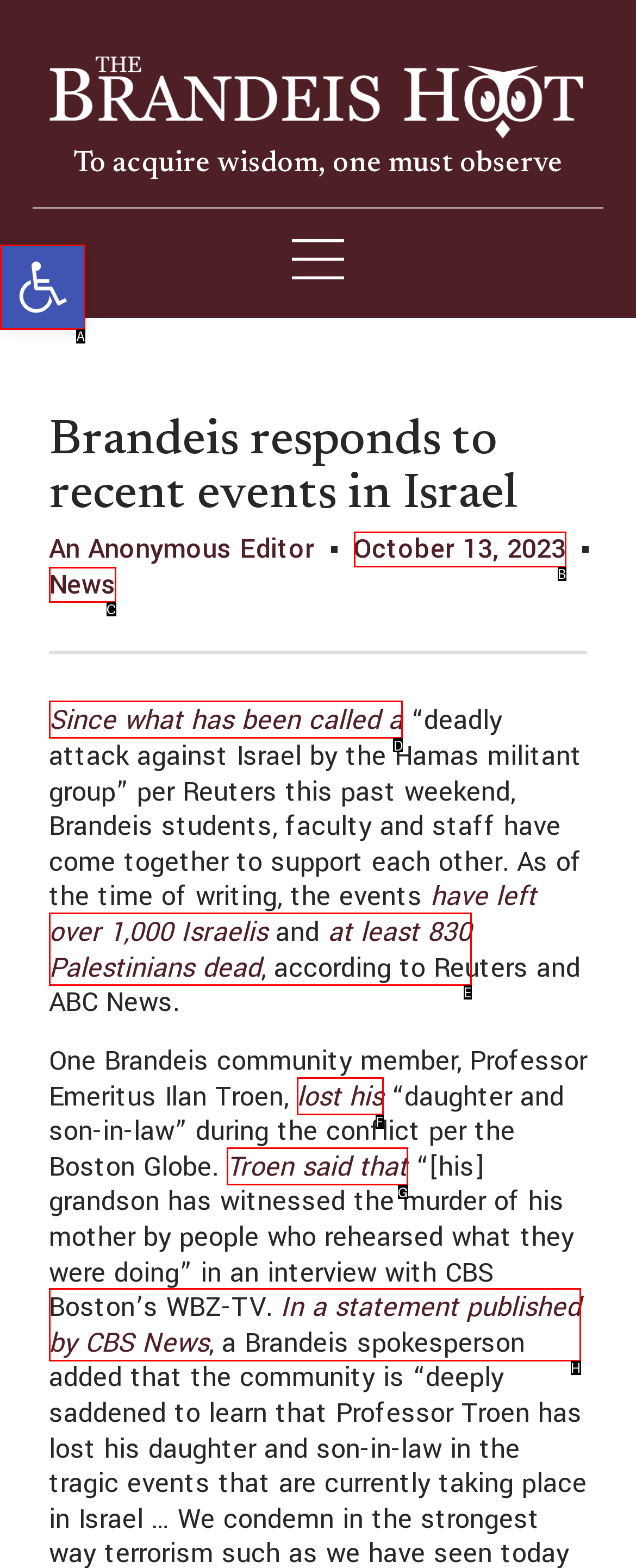Identify the HTML element to click to fulfill this task: Click on the 9janotchmedia link
Answer with the letter from the given choices.

None